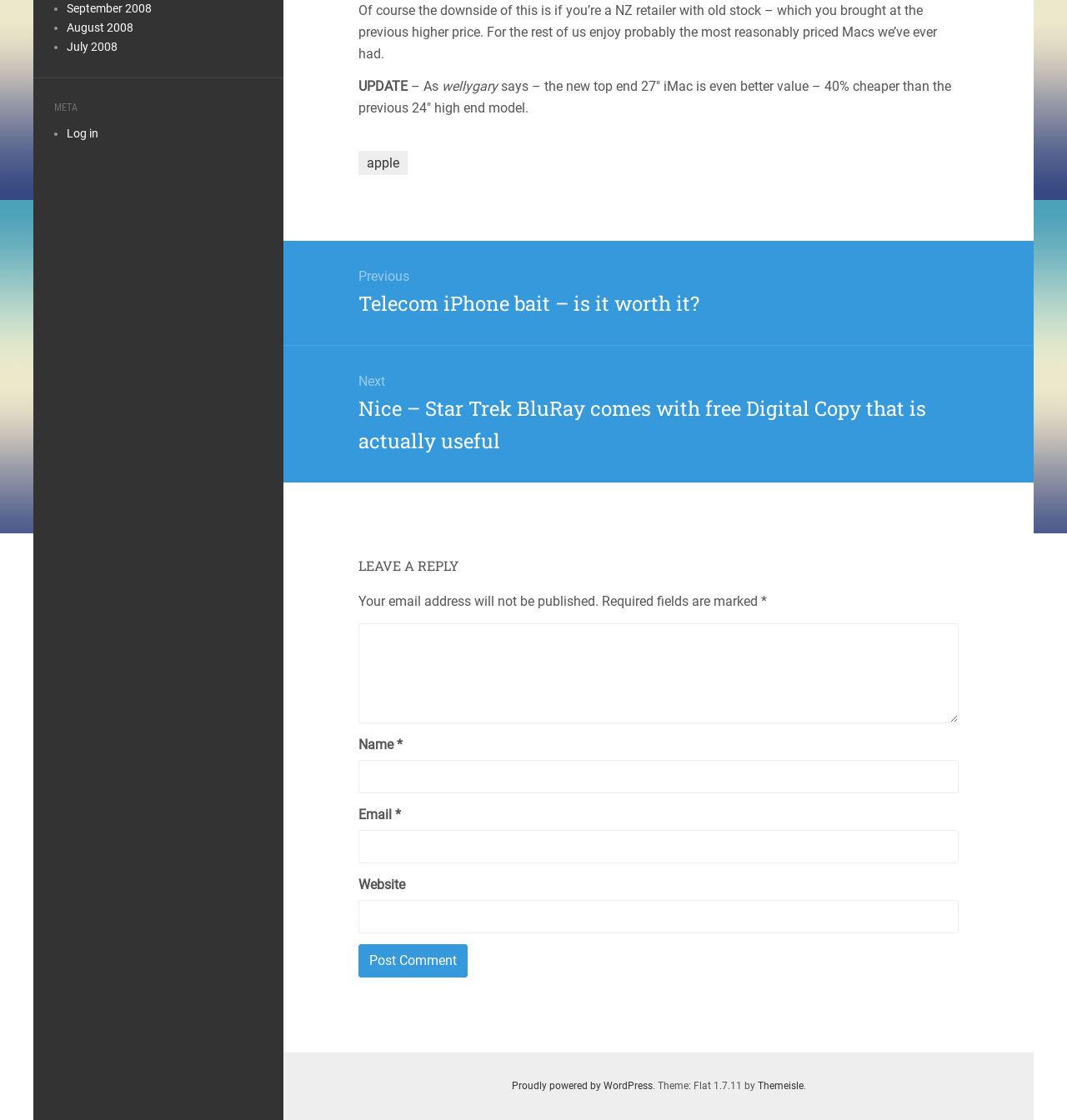Based on the description "Themeisle", find the bounding box of the specified UI element.

[0.71, 0.964, 0.753, 0.975]